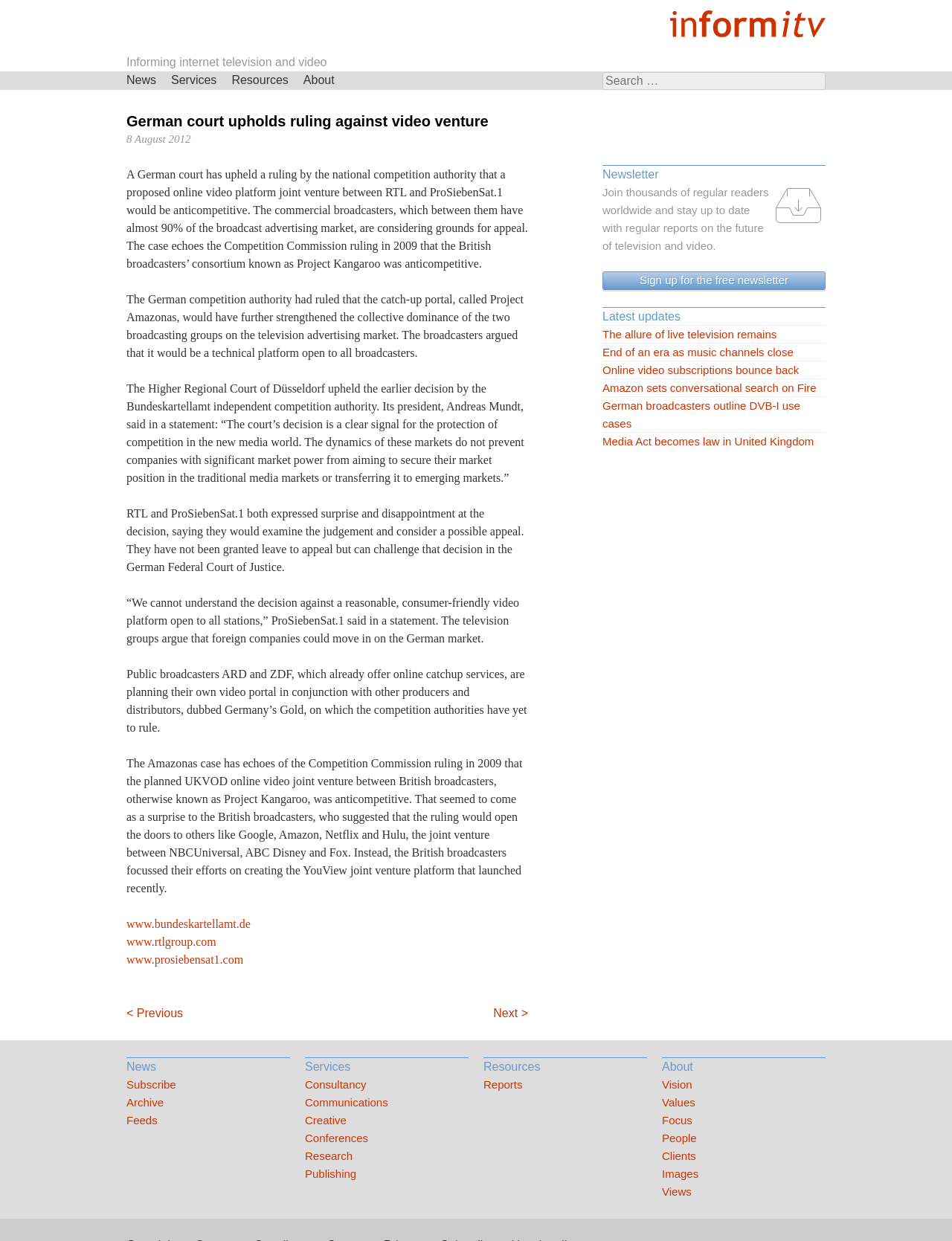Provide the bounding box coordinates for the area that should be clicked to complete the instruction: "Read the article about German court upholds ruling against video venture".

[0.133, 0.091, 0.555, 0.105]